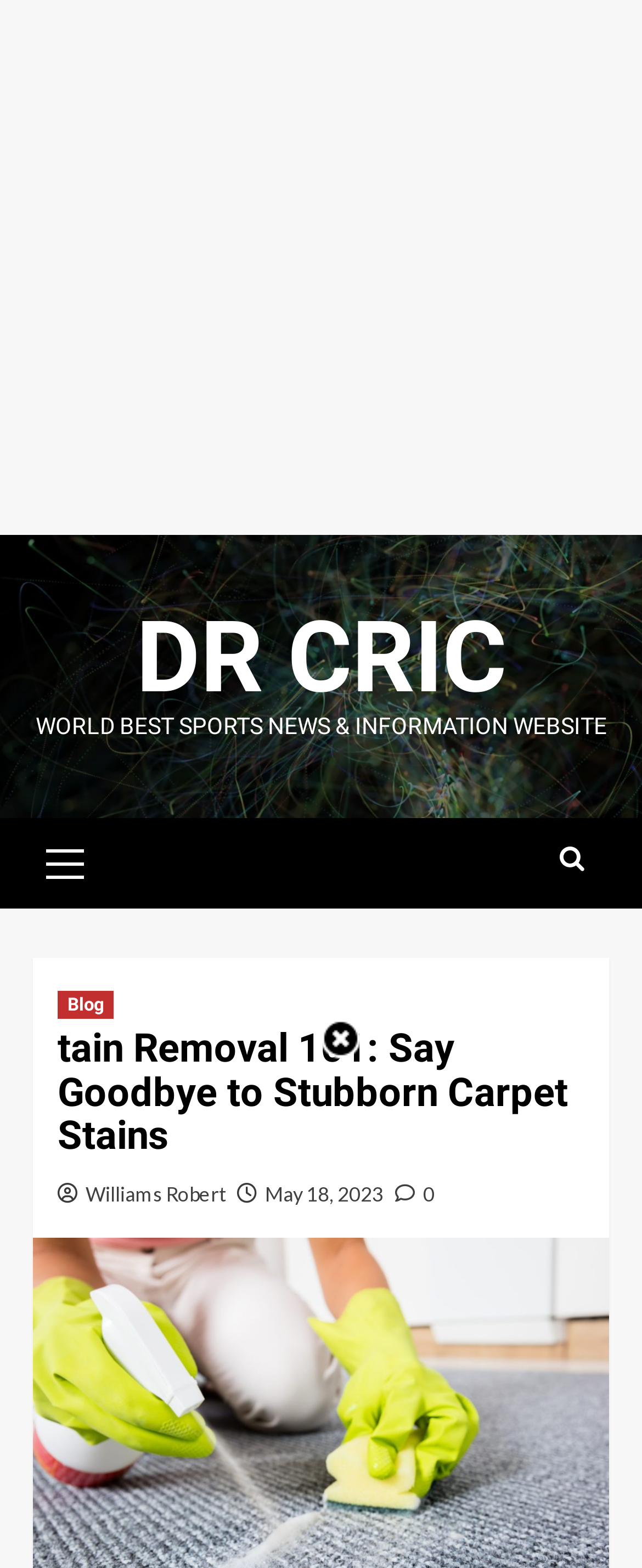Please provide the bounding box coordinates for the element that needs to be clicked to perform the instruction: "Click on the DR CRIC link". The coordinates must consist of four float numbers between 0 and 1, formatted as [left, top, right, bottom].

[0.212, 0.382, 0.788, 0.457]